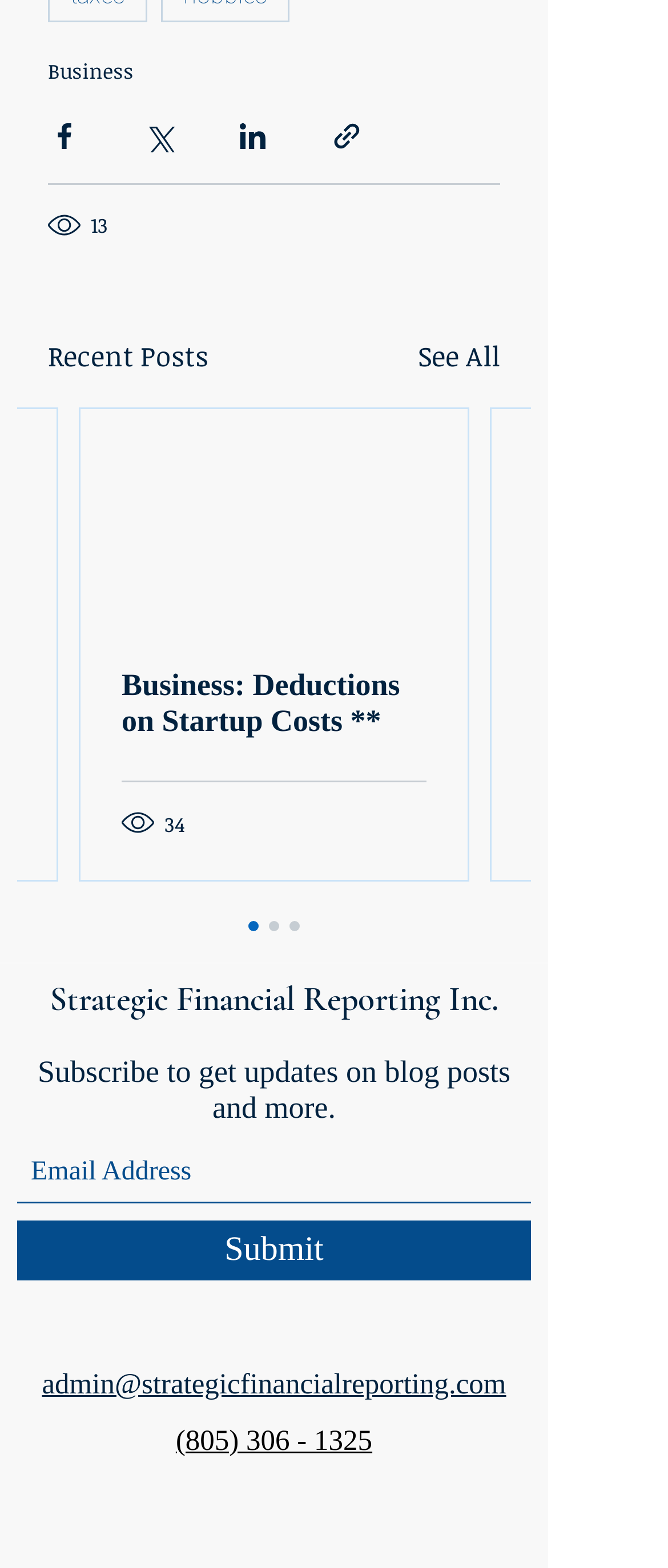Predict the bounding box coordinates of the UI element that matches this description: "See All". The coordinates should be in the format [left, top, right, bottom] with each value between 0 and 1.

[0.626, 0.217, 0.749, 0.243]